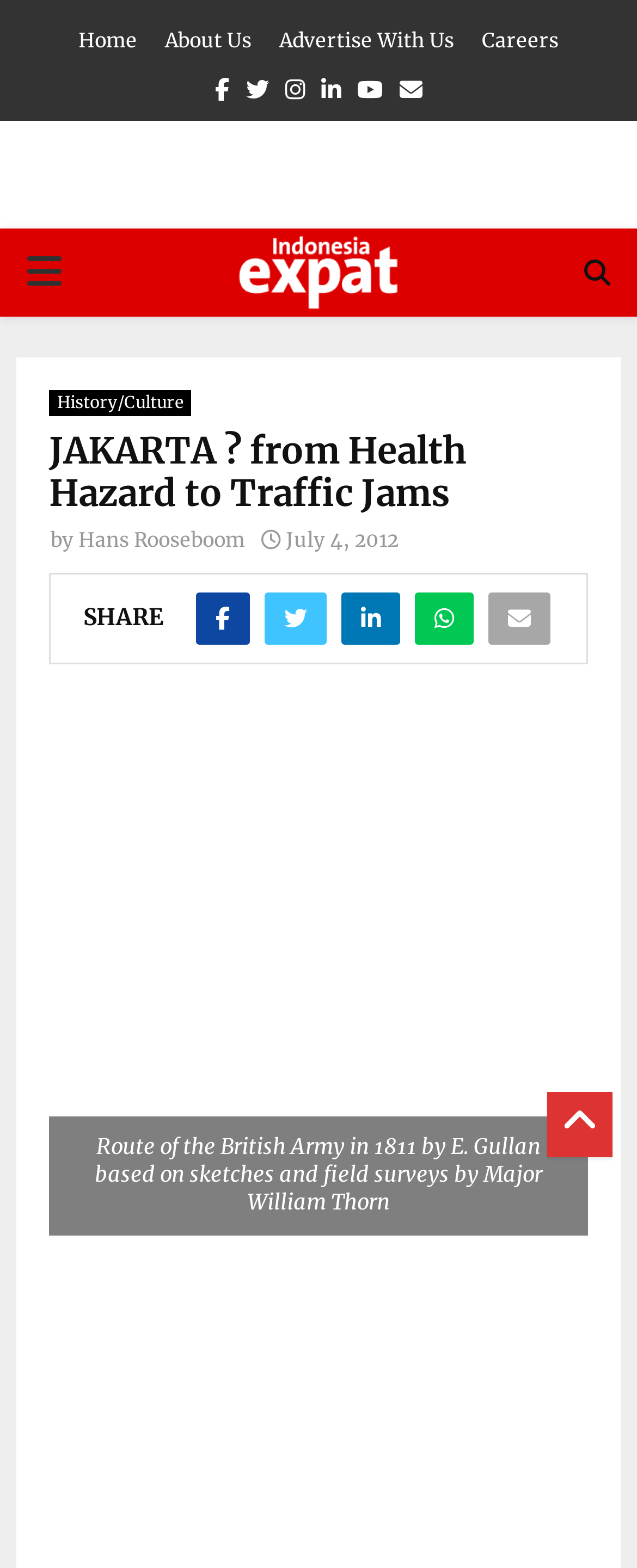Locate the bounding box coordinates of the area that needs to be clicked to fulfill the following instruction: "Share the article". The coordinates should be in the format of four float numbers between 0 and 1, namely [left, top, right, bottom].

[0.131, 0.384, 0.256, 0.403]